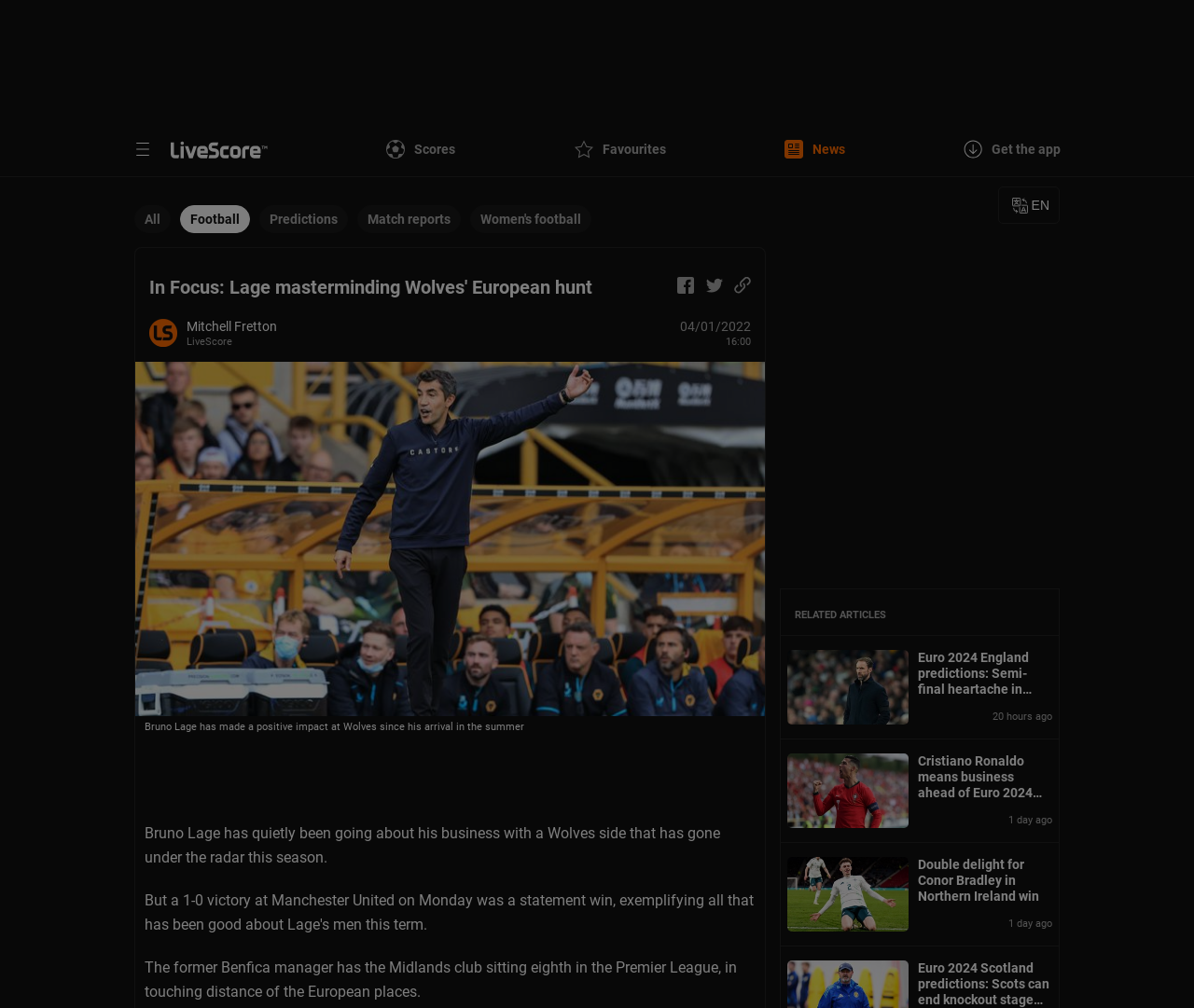What is the time mentioned in the article?
Give a single word or phrase as your answer by examining the image.

16:00